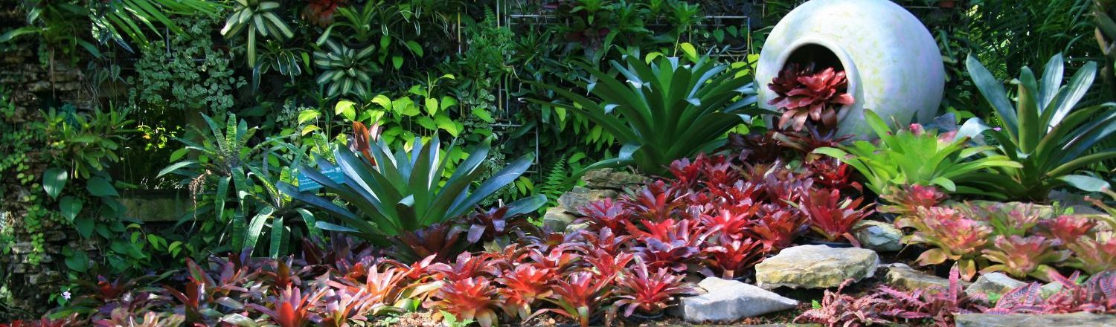Give a concise answer using only one word or phrase for this question:
What material is the pot made of?

Ceramic